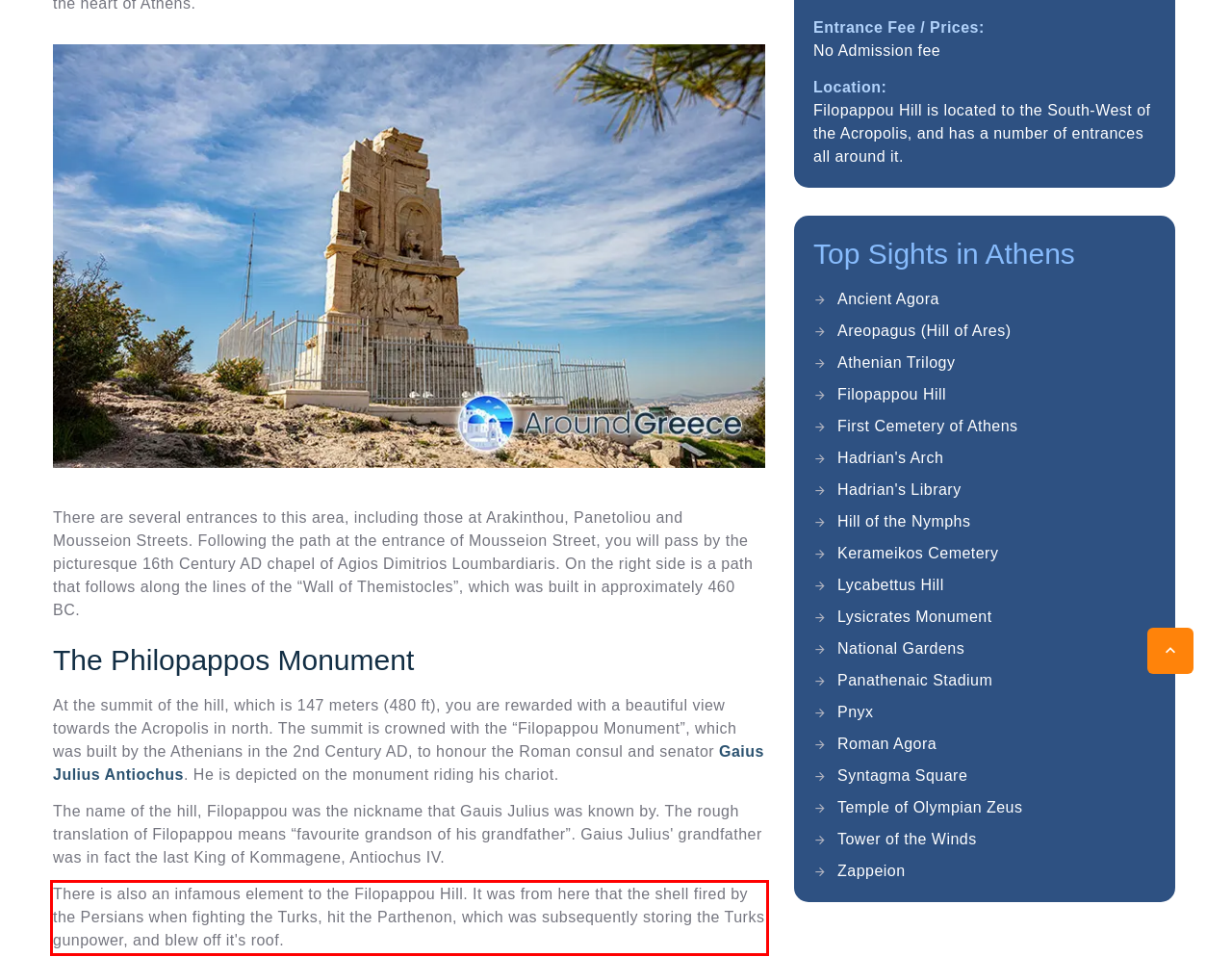Using the provided screenshot, read and generate the text content within the red-bordered area.

There is also an infamous element to the Filopappou Hill. It was from here that the shell fired by the Persians when fighting the Turks, hit the Parthenon, which was subsequently storing the Turks gunpower, and blew off it's roof.